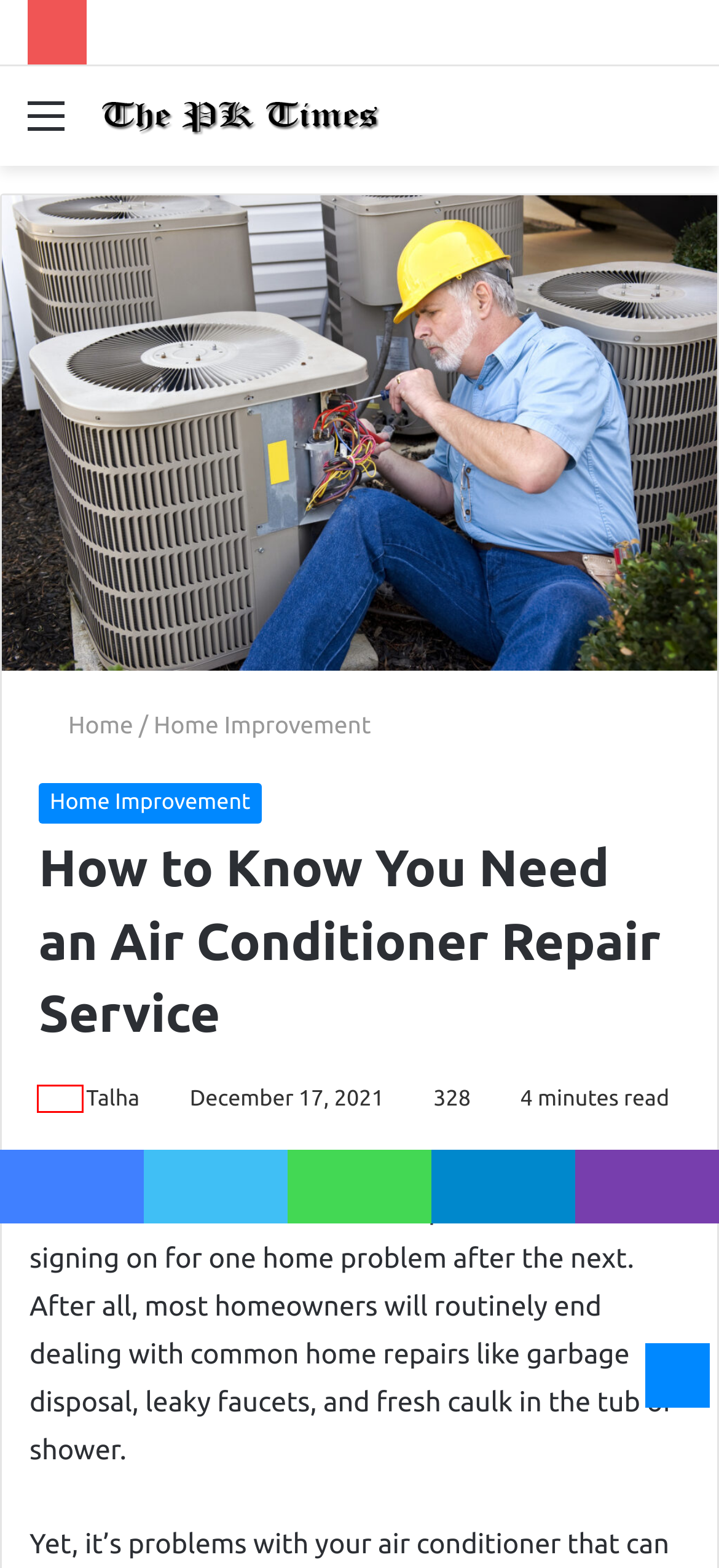Analyze the screenshot of a webpage that features a red rectangle bounding box. Pick the webpage description that best matches the new webpage you would see after clicking on the element within the red bounding box. Here are the candidates:
A. Why you should not get into carding - The PK Times
B. Privacy Policy - The PK Times
C. The PK Times - World At Your Finger Tips
D. Do’s and Don’ts Of Winterizing Your Home - The PK Times
E. Emergency Plumbing Preparedness: Why Coomera Trusts Moyle Plumbing & Gasfitting - The PK Times
F. Talha, Author at The PK Times
G. The Secret to Consistency in Casino Games: Strategies for Winning Big - The PK Times
H. Home Improvement Archives - The PK Times

F